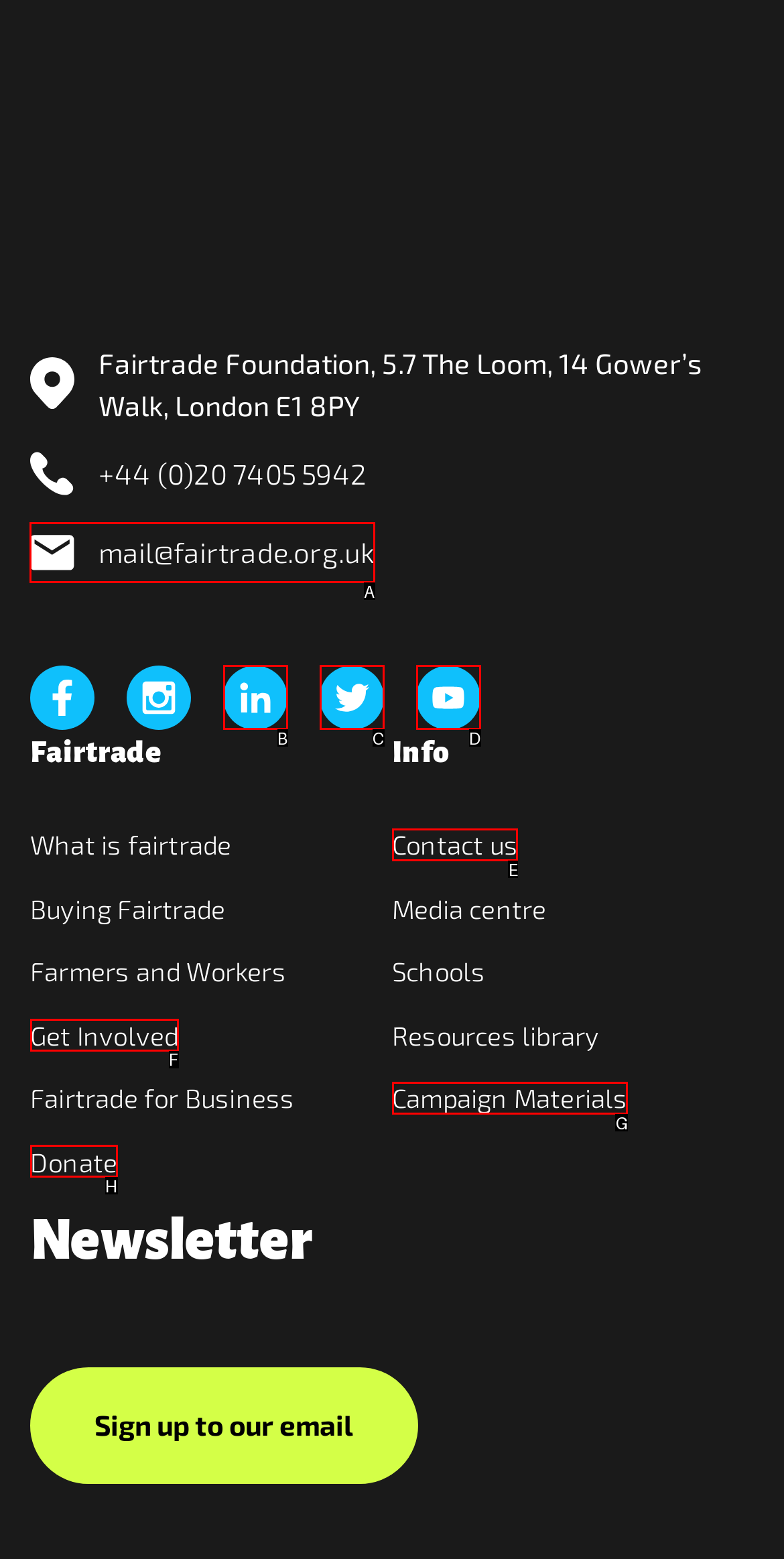Point out which HTML element you should click to fulfill the task: Send an email to Fairtrade.
Provide the option's letter from the given choices.

A